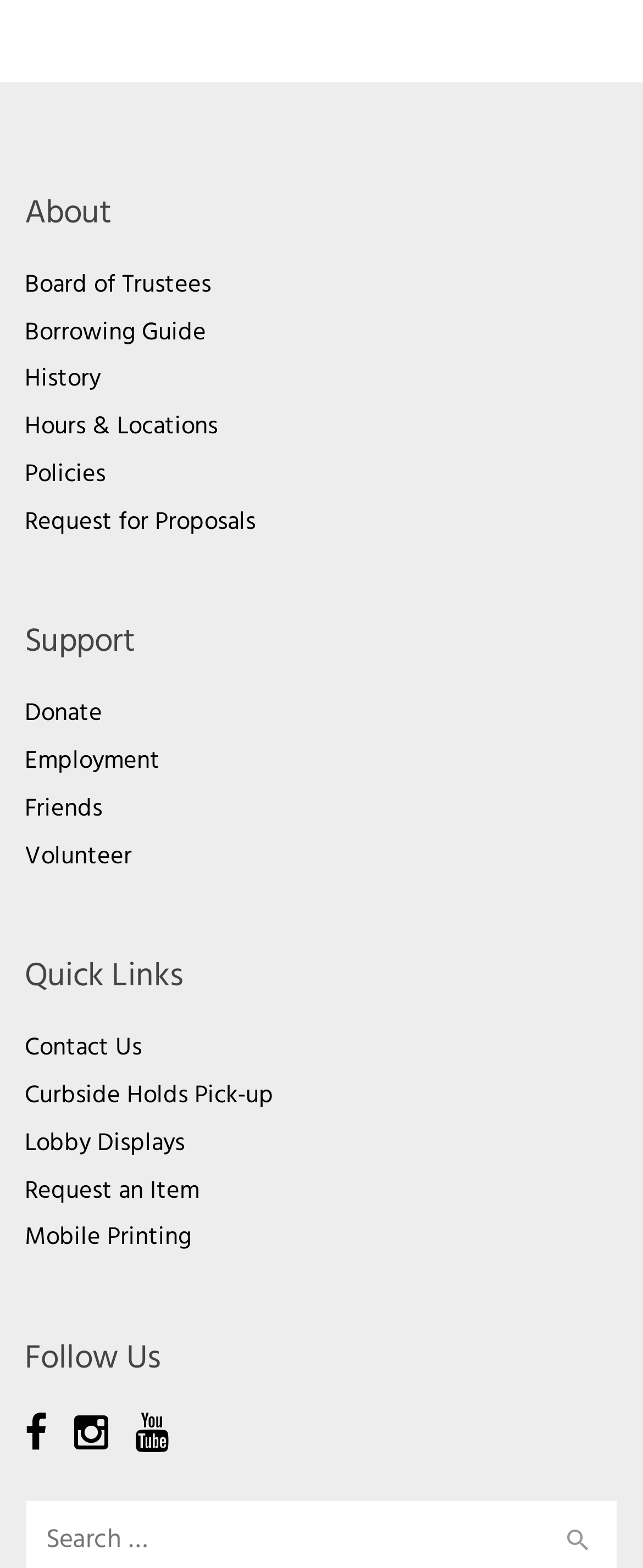Determine the bounding box coordinates of the section to be clicked to follow the instruction: "Search for something". The coordinates should be given as four float numbers between 0 and 1, formatted as [left, top, right, bottom].

[0.038, 0.957, 0.215, 0.982]